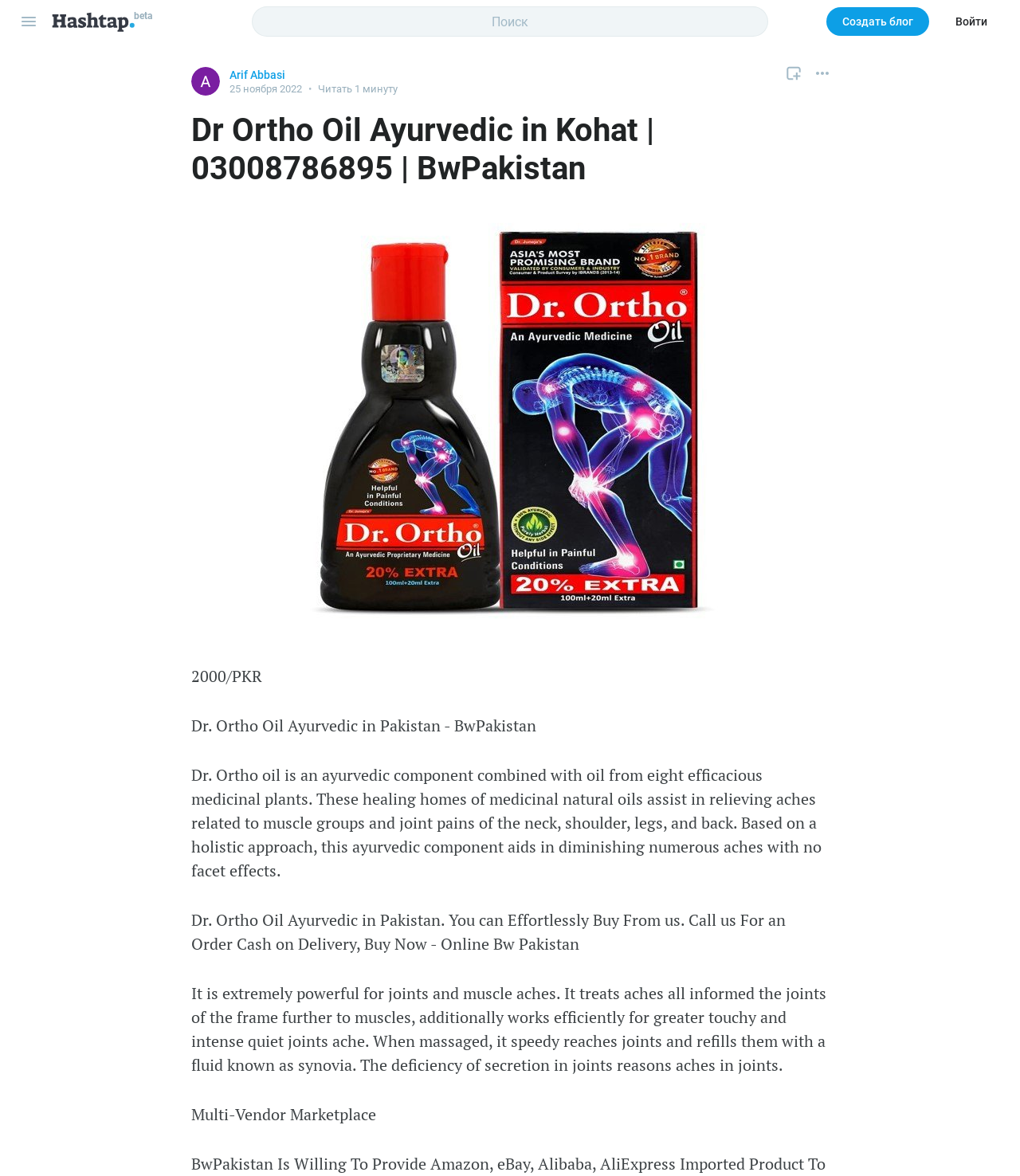What is the phone number for ordering?
Answer the question based on the image using a single word or a brief phrase.

03008786895